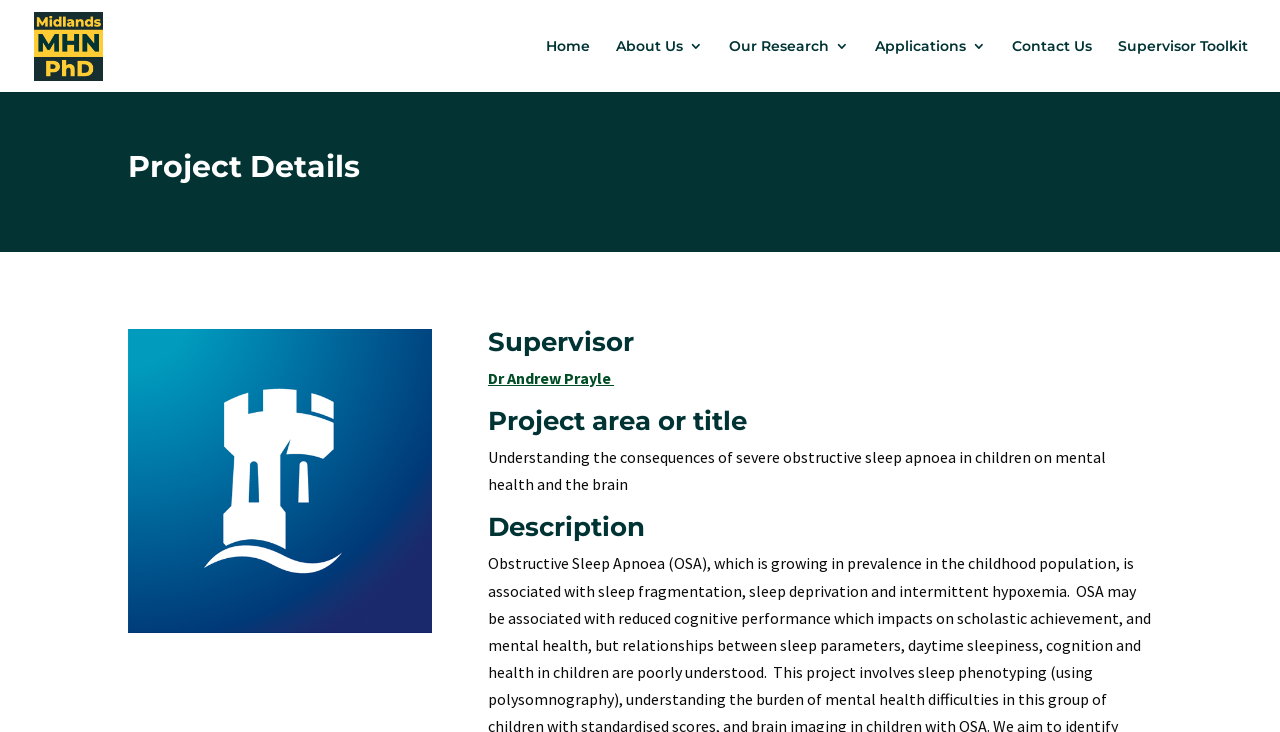Determine the bounding box coordinates of the region I should click to achieve the following instruction: "view supervisor toolkit". Ensure the bounding box coordinates are four float numbers between 0 and 1, i.e., [left, top, right, bottom].

[0.873, 0.053, 0.975, 0.126]